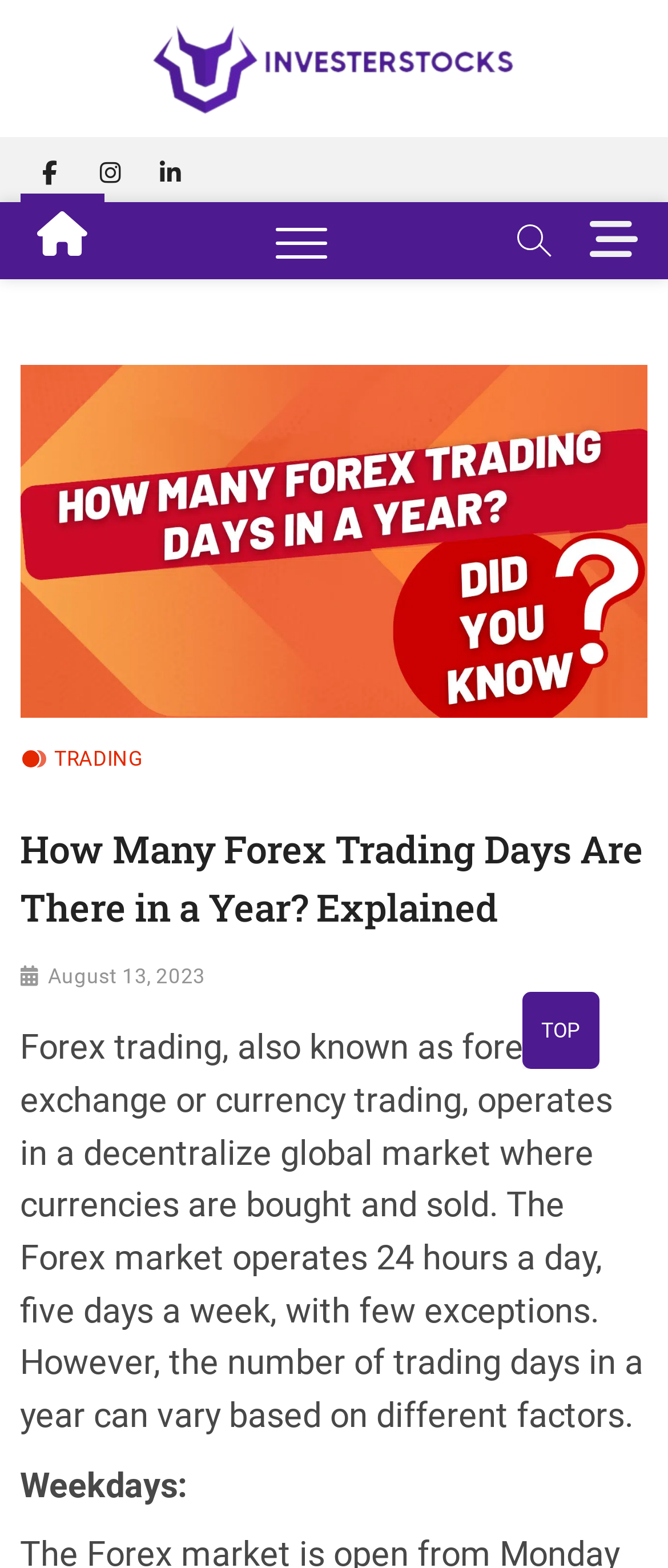Can you show the bounding box coordinates of the region to click on to complete the task described in the instruction: "go to Investerstocks homepage"?

[0.225, 0.014, 0.775, 0.04]